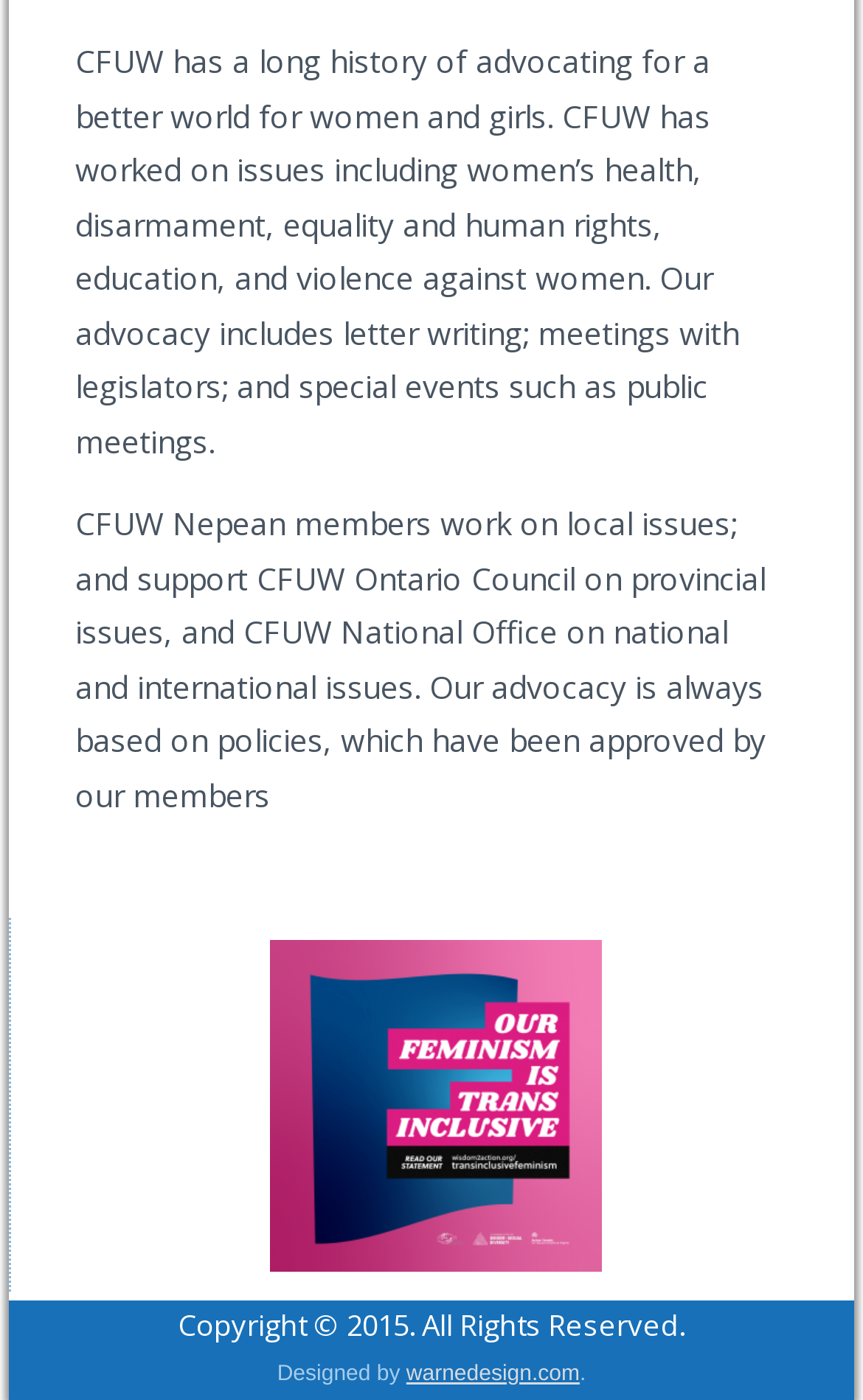What is the copyright year of the website?
Please give a well-detailed answer to the question.

The StaticText element at the bottom of the webpage indicates that the copyright year is 2015.